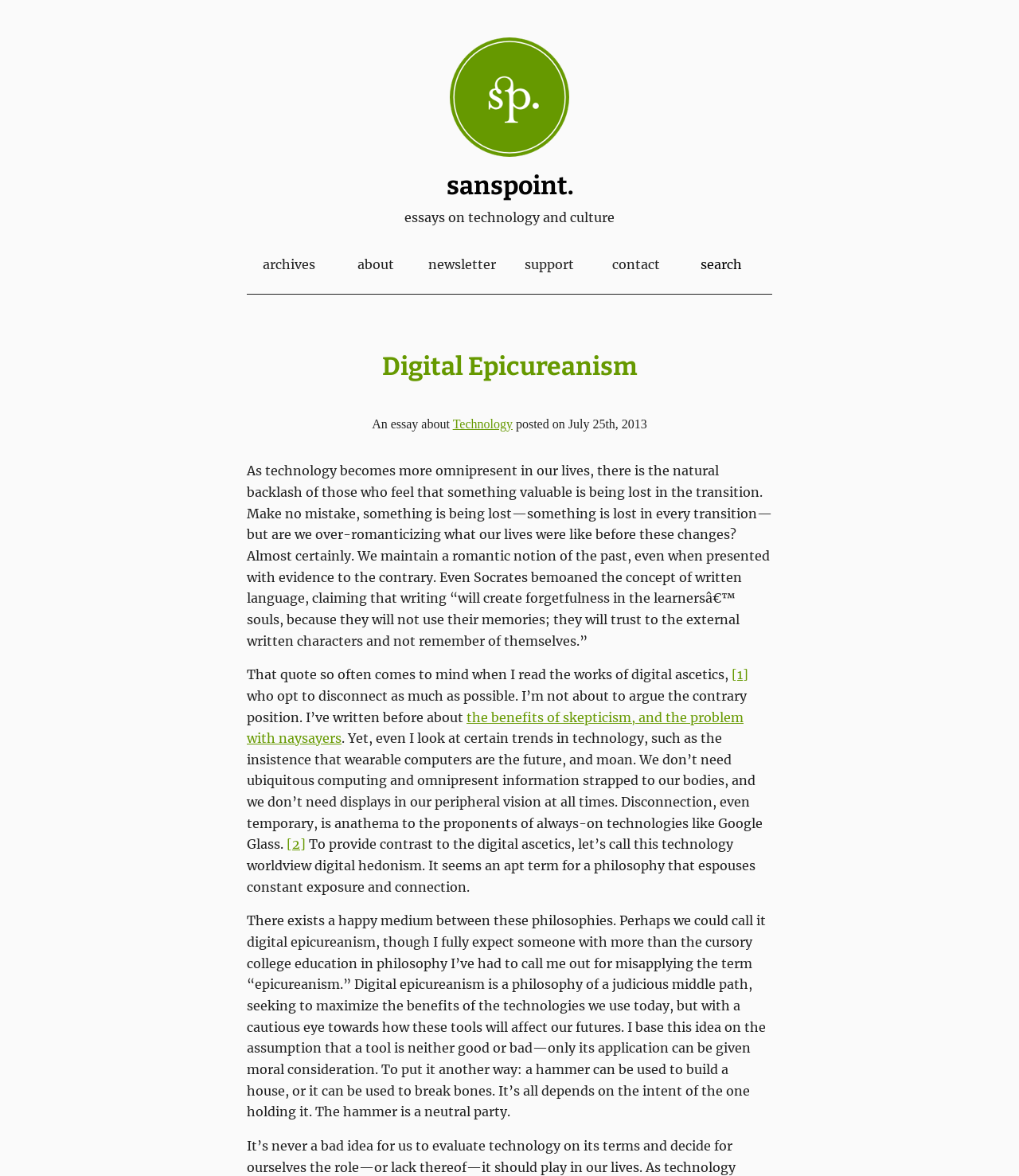Refer to the screenshot and give an in-depth answer to this question: What is the name of the website?

The name of the website is 'Sanspoint' which is mentioned in the heading 'Digital Epicureanism – Sanspoint.' at the top of the webpage.